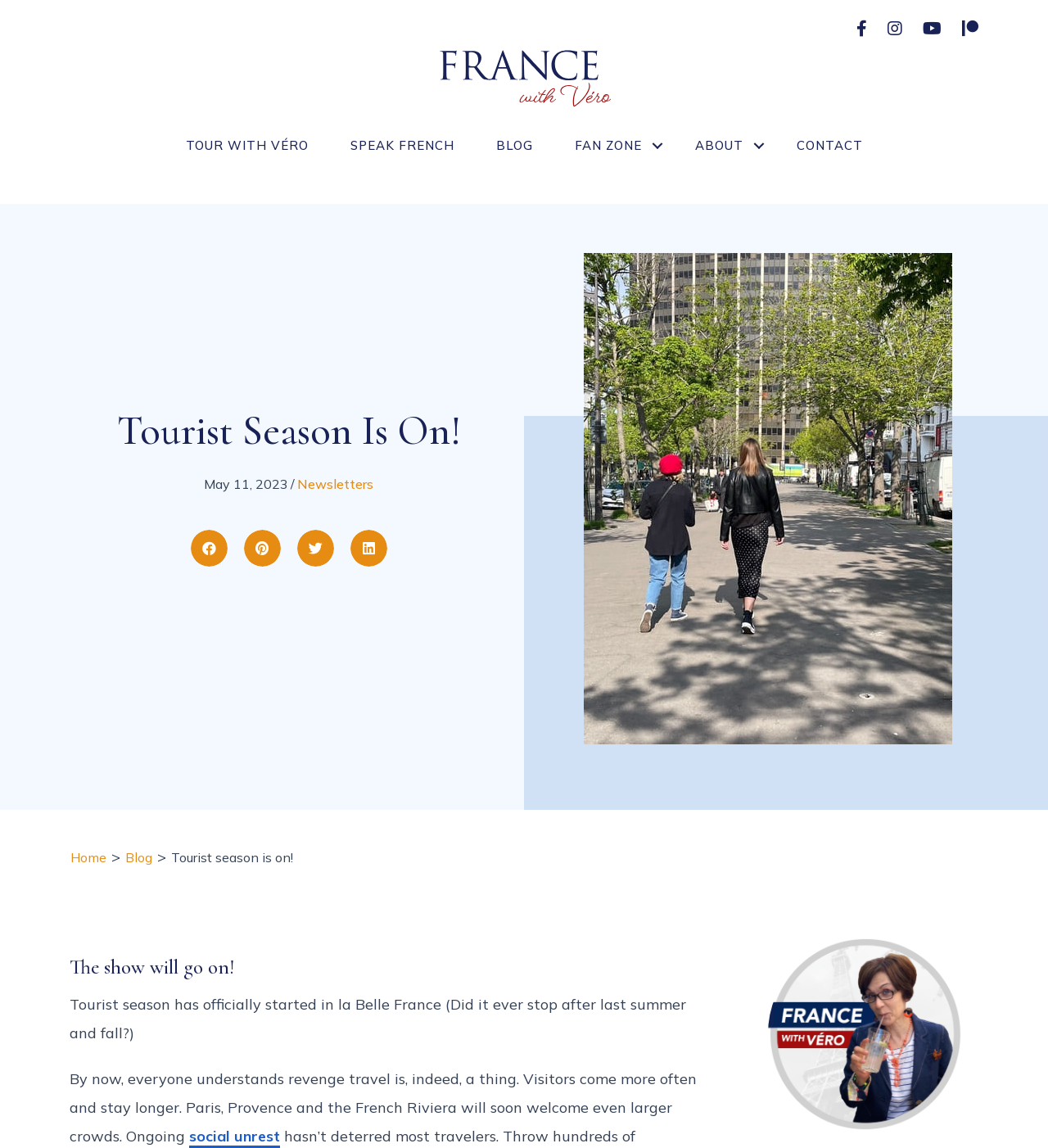Please identify the bounding box coordinates of the element's region that should be clicked to execute the following instruction: "Click on the 'BLOG' link". The bounding box coordinates must be four float numbers between 0 and 1, i.e., [left, top, right, bottom].

[0.454, 0.111, 0.528, 0.142]